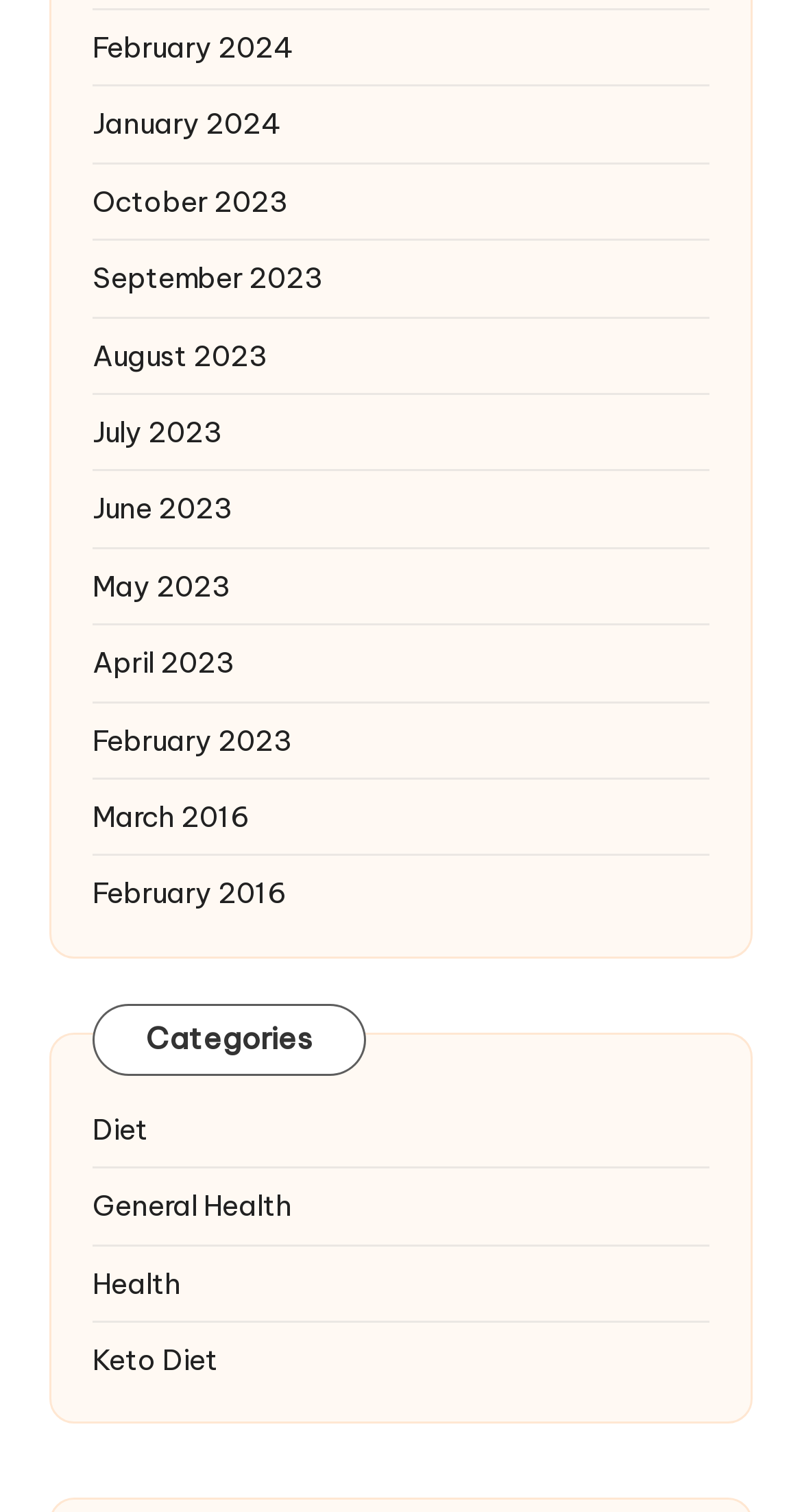What is the earliest month listed?
Analyze the screenshot and provide a detailed answer to the question.

By examining the list of links, I found that the earliest month listed is February 2016, which is located at the bottom of the list.